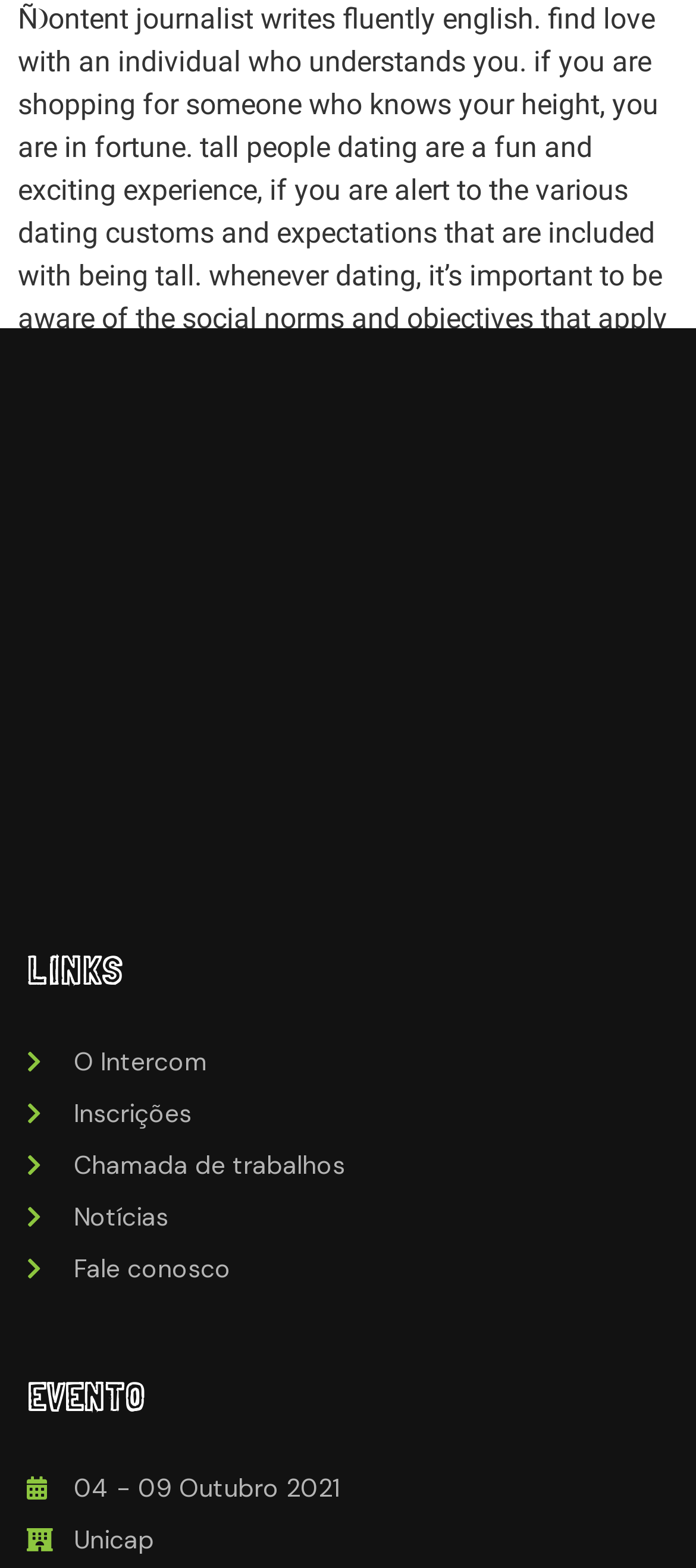Please answer the following question as detailed as possible based on the image: 
How many headings are on the webpage?

I counted the number of heading elements on the webpage and found 2 headings: 'LINKS' and 'EVENTO'.